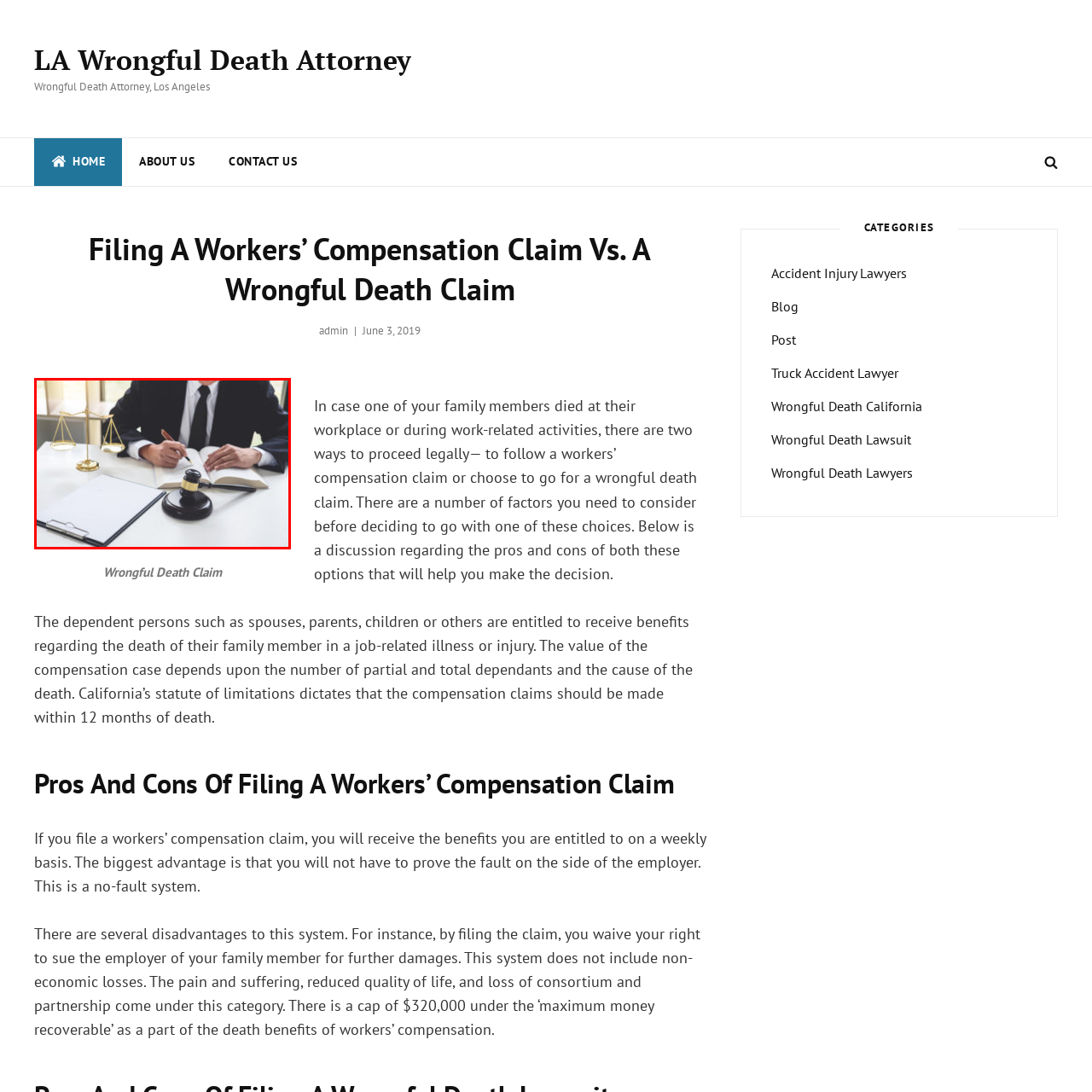Look closely at the image highlighted by the red bounding box and supply a detailed explanation in response to the following question: What is the lawyer writing in?

The lawyer is writing notes or documentation in a sizable book, likely related to legal processes or case specifics, which implies that he is deeply engaged in his work.